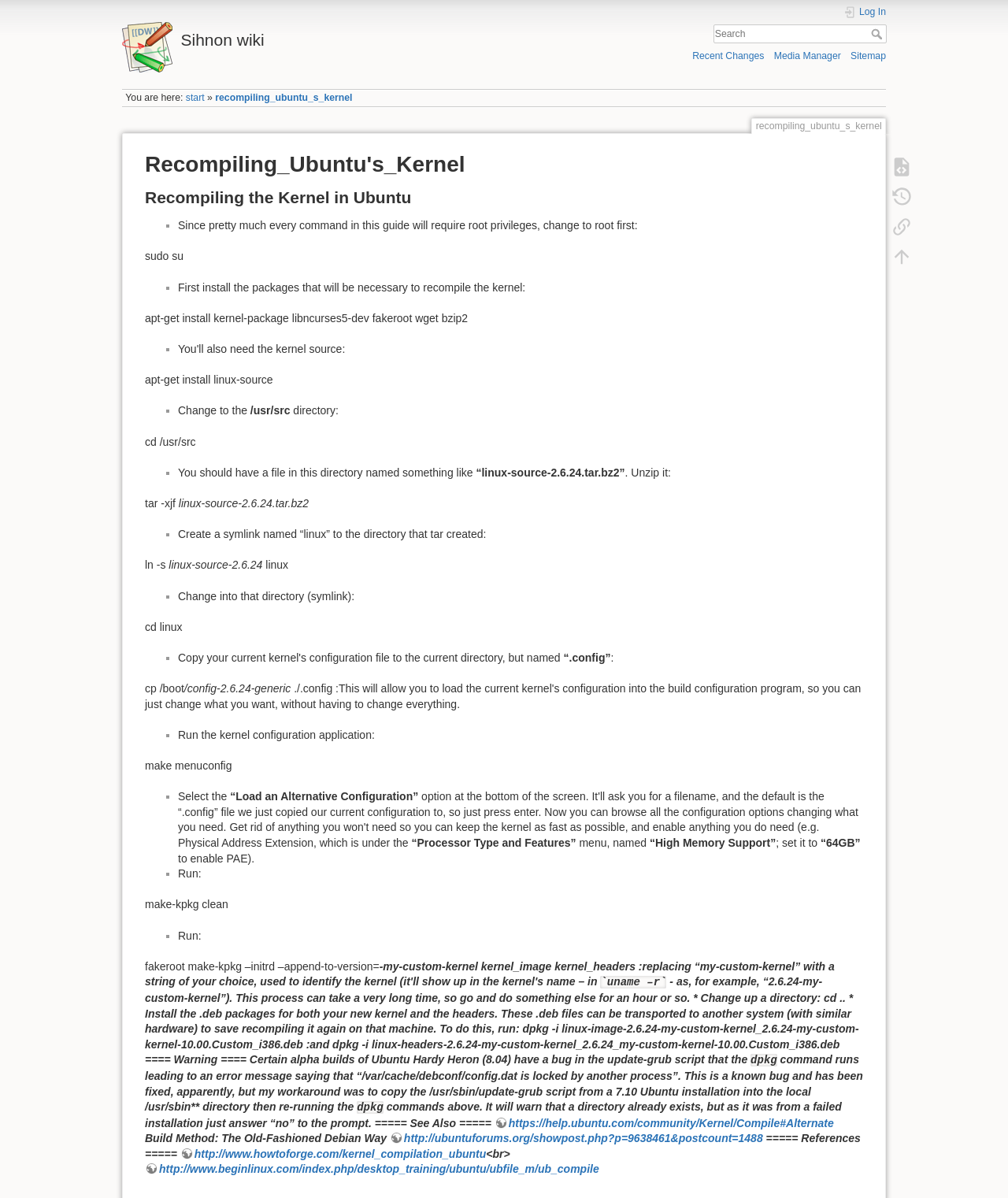What is the name of the file to be unzipped?
Use the screenshot to answer the question with a single word or phrase.

linux-source-2.6.24.tar.bz2